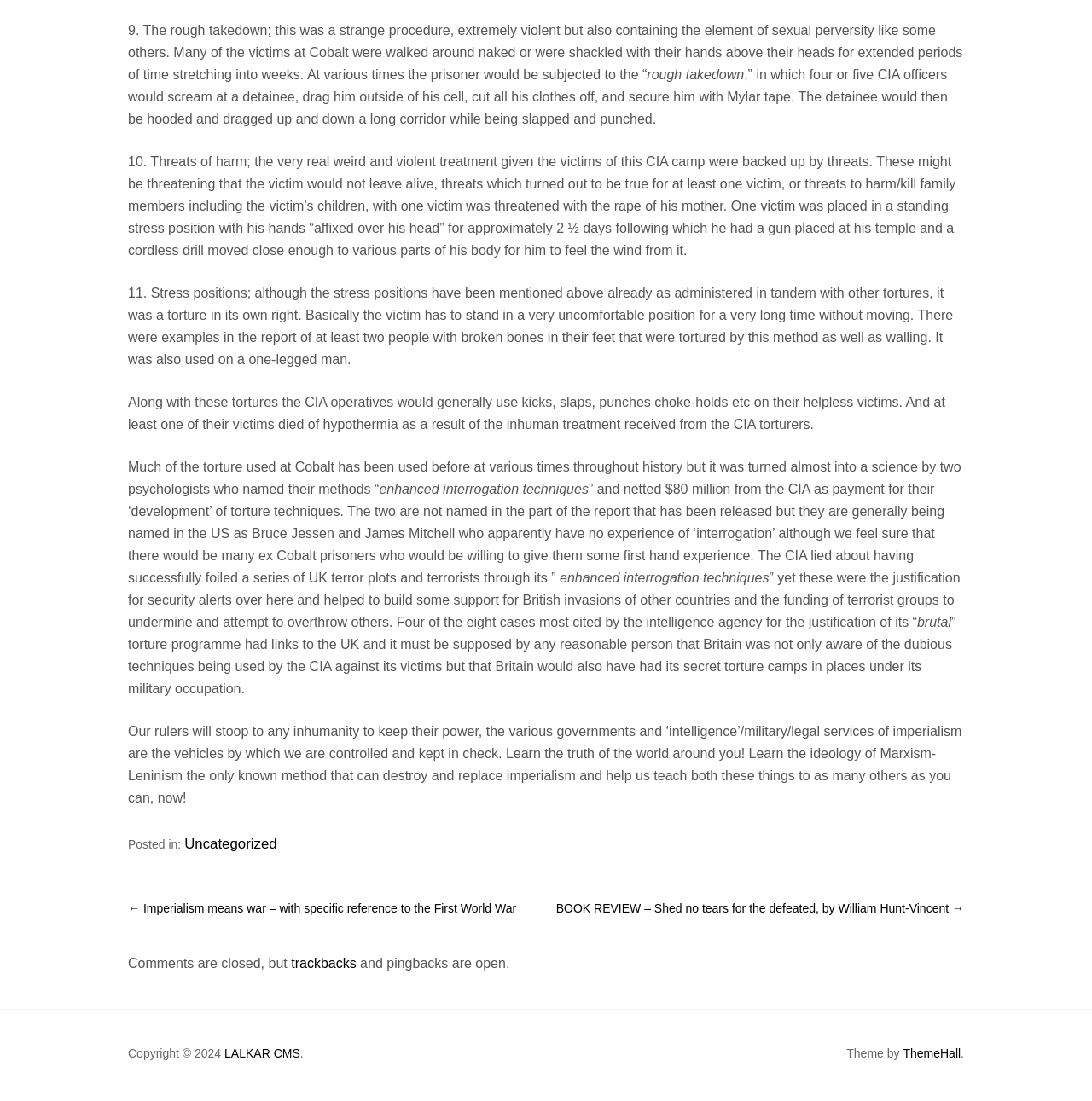What is the name of the ideology mentioned in the article?
Give a detailed explanation using the information visible in the image.

The article mentions that the ideology of Marxism-Leninism is the only known method that can destroy and replace imperialism, and encourages readers to learn about it and teach it to others.